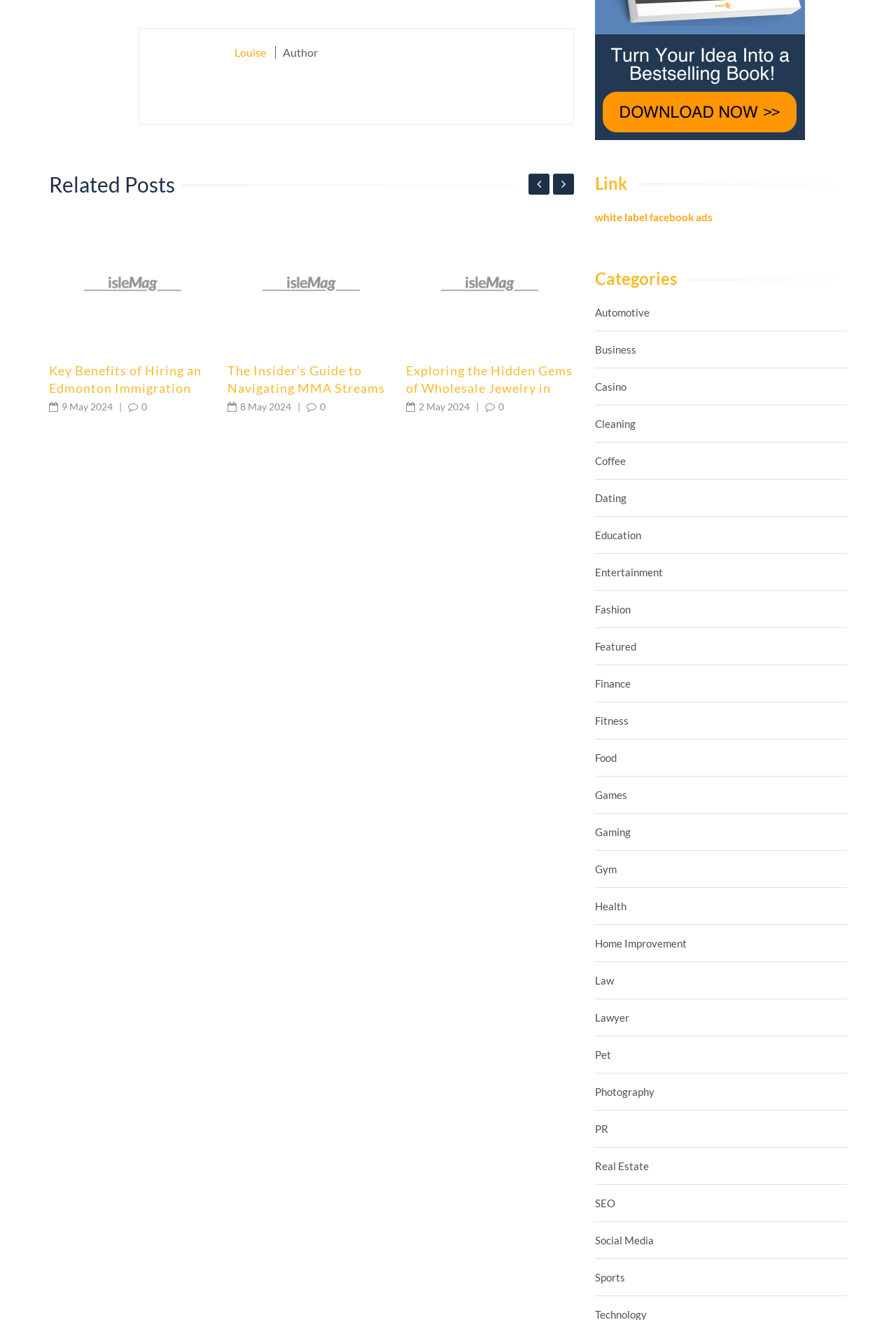Analyze the image and answer the question with as much detail as possible: 
How many categories are listed?

There are 25 link elements with category names, such as 'Automotive', 'Business', 'Casino', and so on, which are listed vertically on the right side of the webpage.